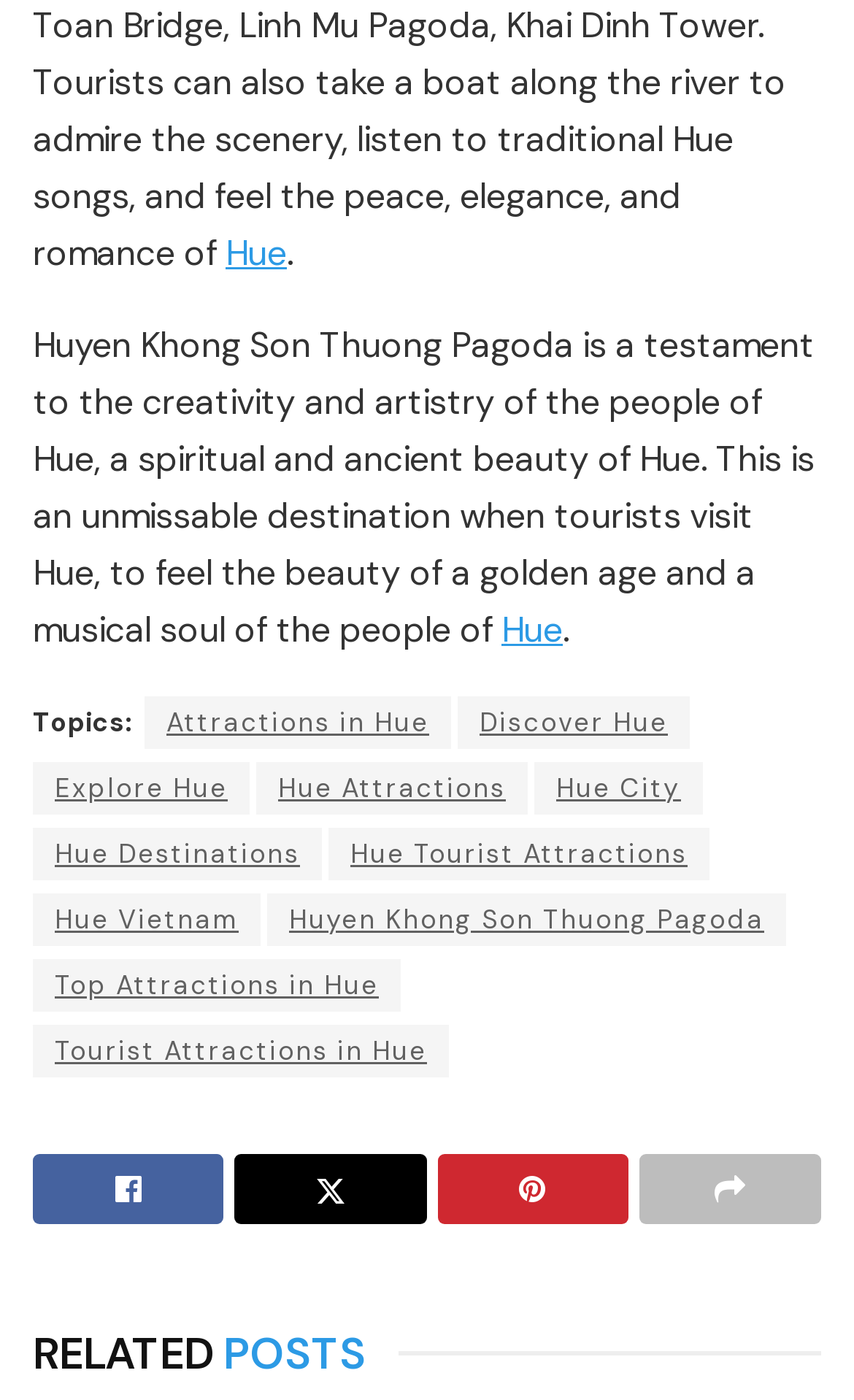Answer the question with a brief word or phrase:
How many links are there on the webpage?

15